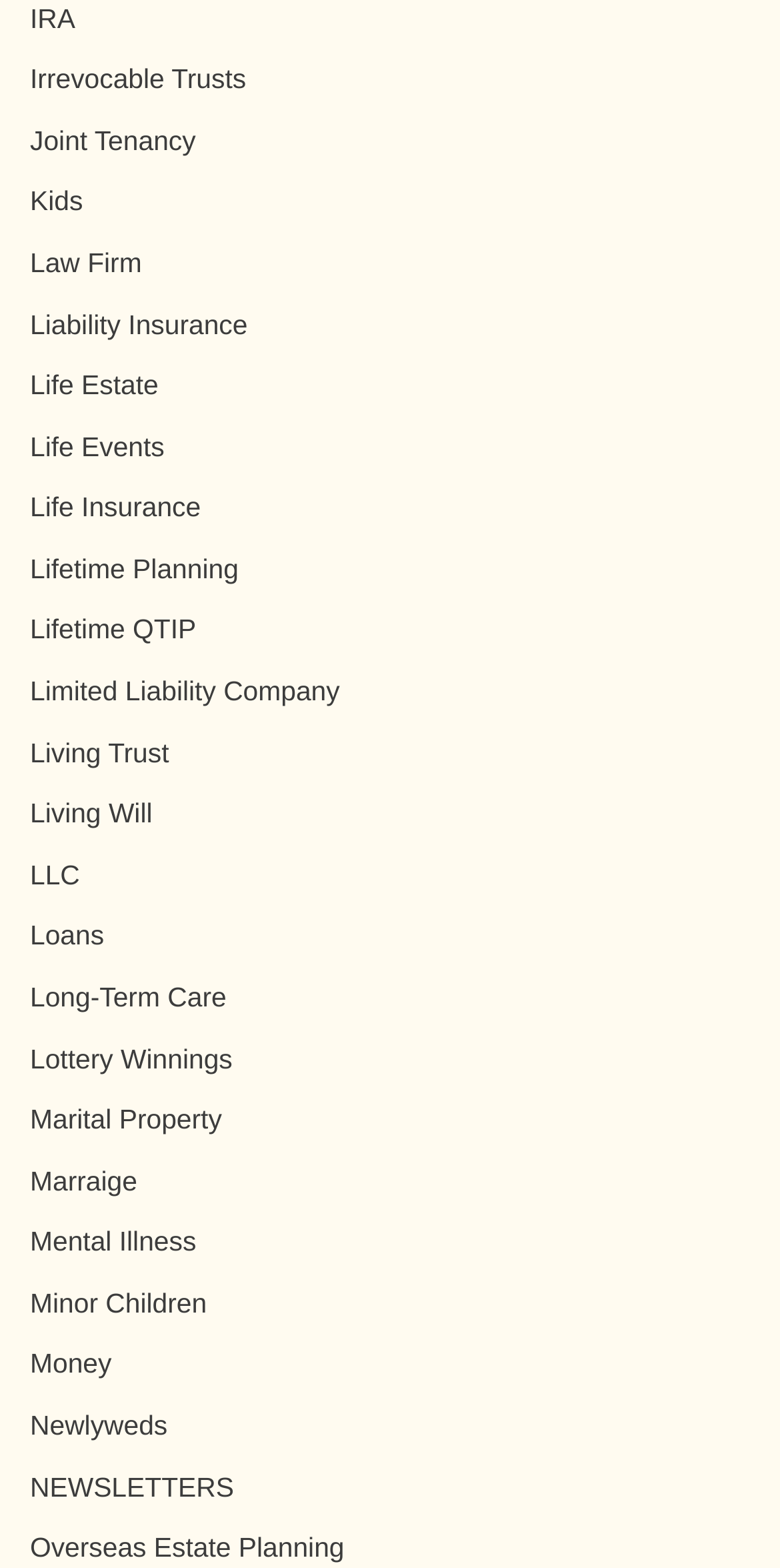What is the last link on the webpage?
Answer the question using a single word or phrase, according to the image.

Overseas Estate Planning